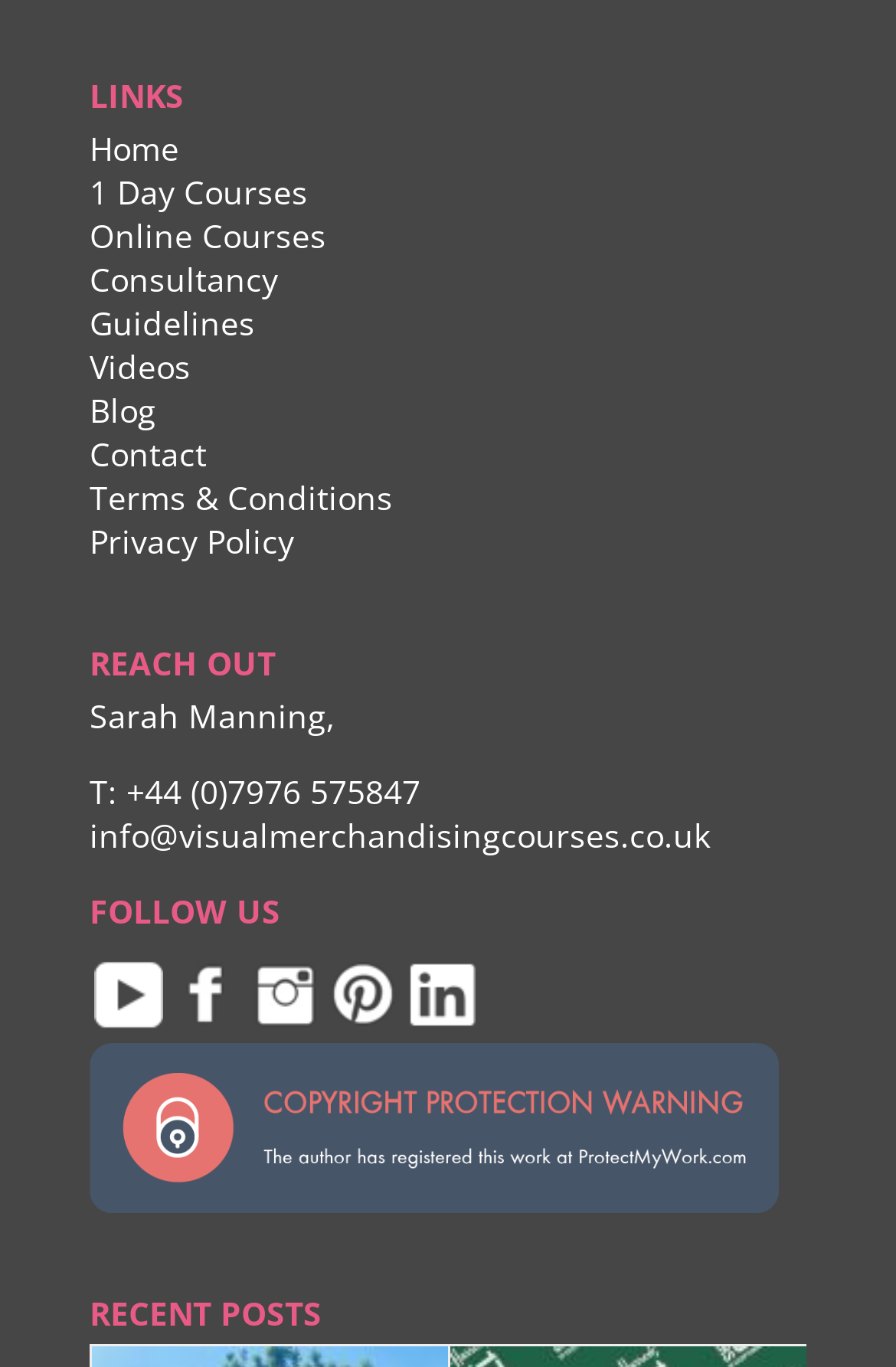Please answer the following question using a single word or phrase: 
How many social media platforms are listed?

5